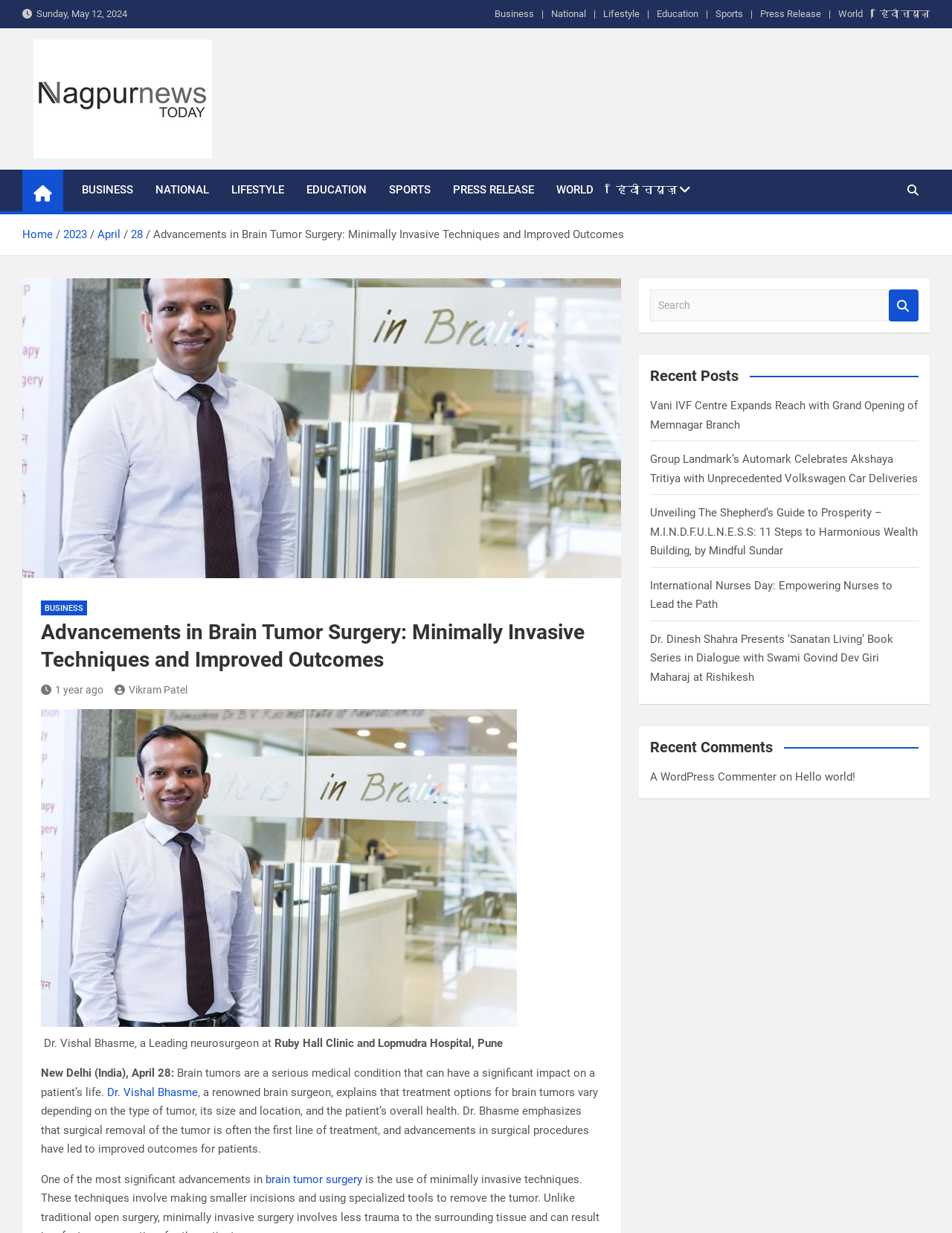Using the given description, provide the bounding box coordinates formatted as (top-left x, top-left y, bottom-right x, bottom-right y), with all values being floating point numbers between 0 and 1. Description: iCivics

None